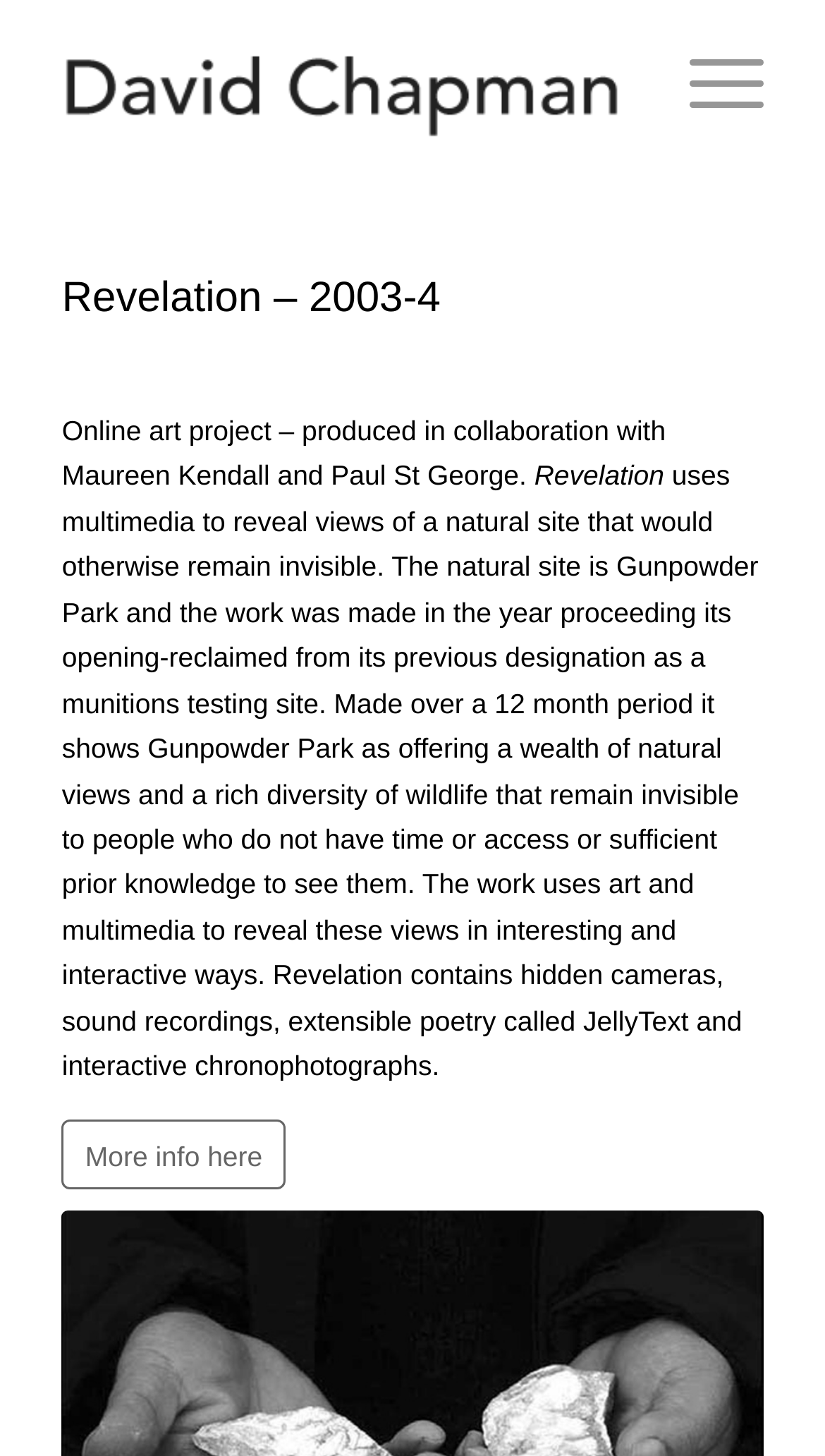Determine the bounding box for the UI element described here: "More info here".

[0.075, 0.768, 0.346, 0.817]